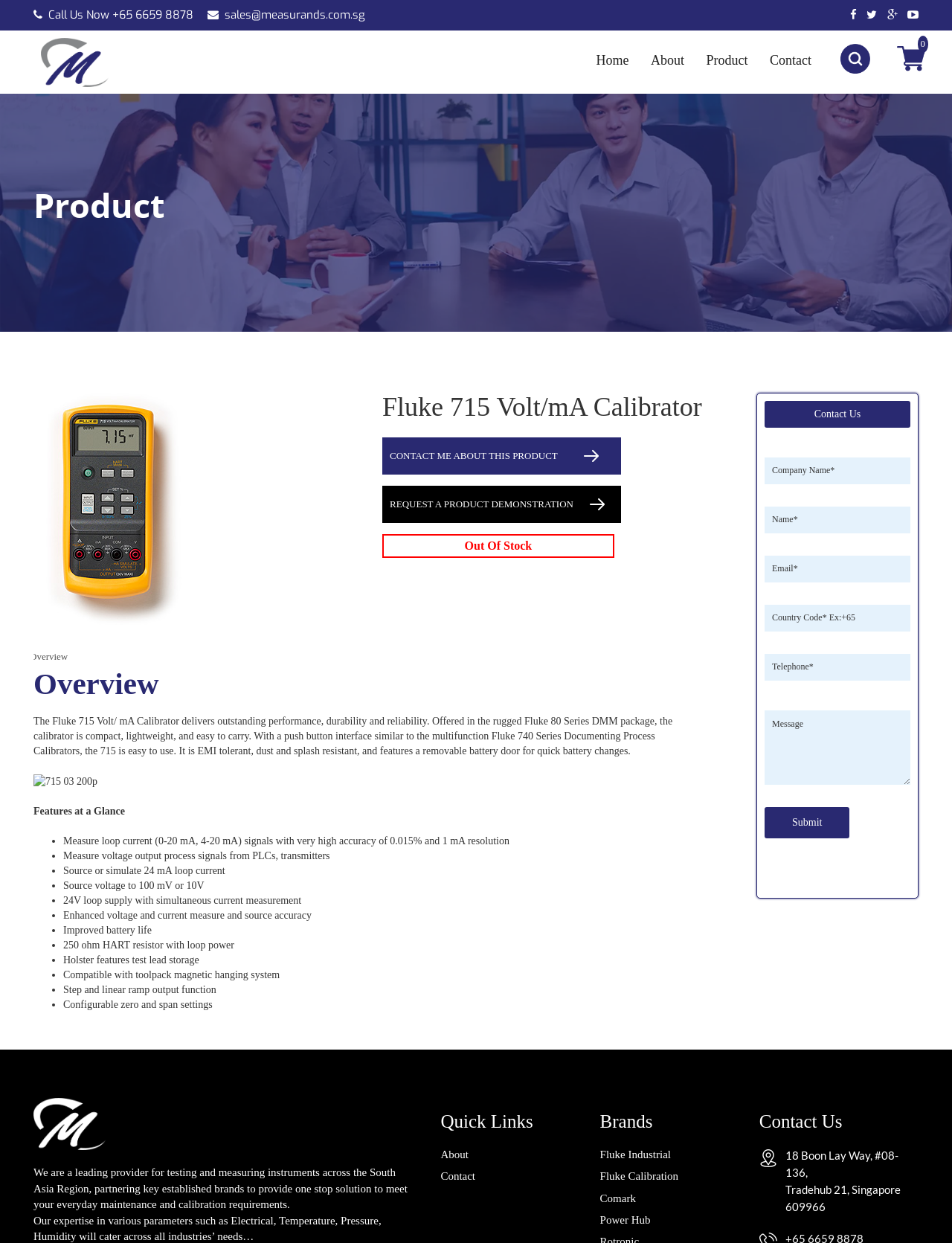Can you identify the bounding box coordinates of the clickable region needed to carry out this instruction: 'Click the 'CONTACT ME ABOUT THIS PRODUCT' button'? The coordinates should be four float numbers within the range of 0 to 1, stated as [left, top, right, bottom].

[0.402, 0.352, 0.652, 0.382]